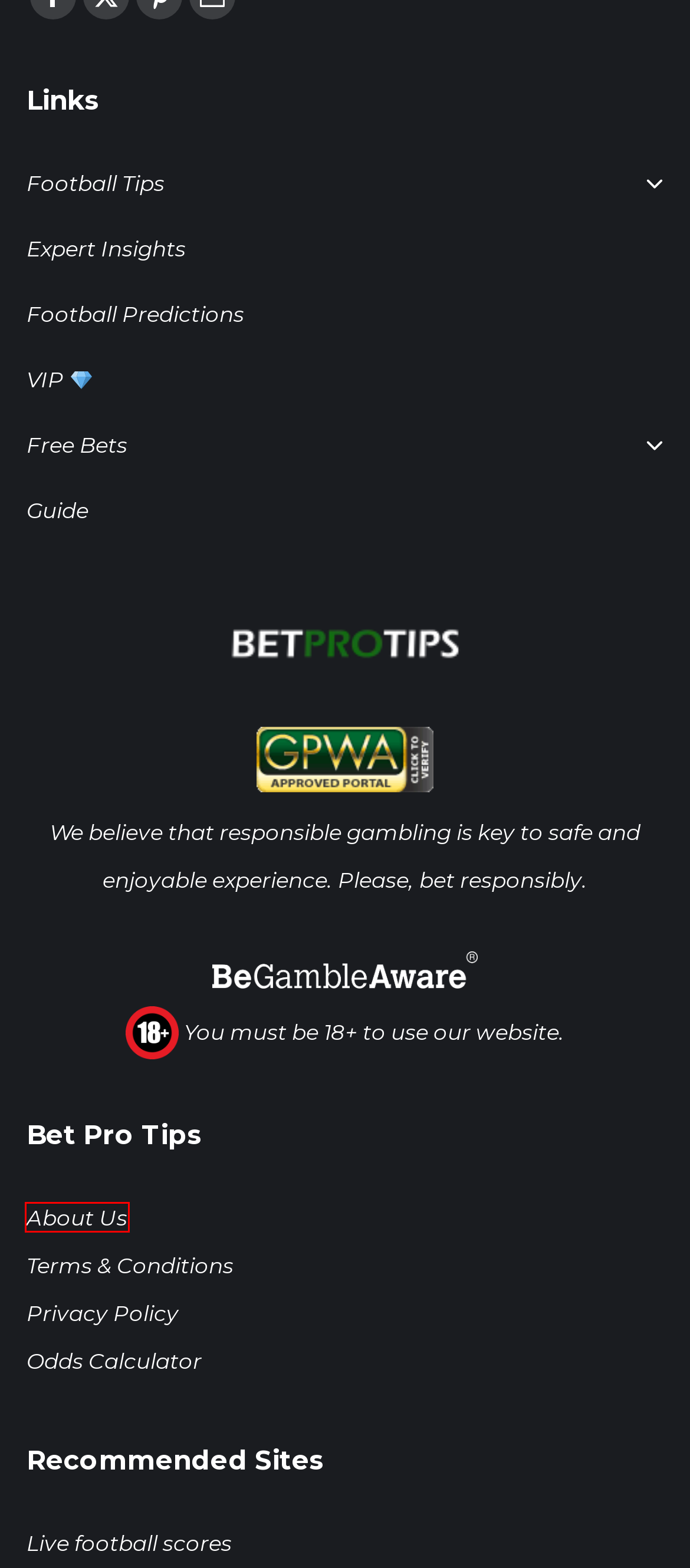You are provided with a screenshot of a webpage that includes a red rectangle bounding box. Please choose the most appropriate webpage description that matches the new webpage after clicking the element within the red bounding box. Here are the candidates:
A. Betting Odds Calculator - Football Odds Converter
B. Privacy Policy - Bet Pro Tips
C. About Us - Bet Pro Tips
D. GambleAware®: Gambling Help & Gambling Addiction
E. Terms and Conditions - Bet Pro Tips
F. Injuries and Suspensions
G. Expert Insights - Free Betting Tips & News | Bet Pro Tips
H. Galway United vs Drogheda United Prediction - 13.06.2024 ⚽

C